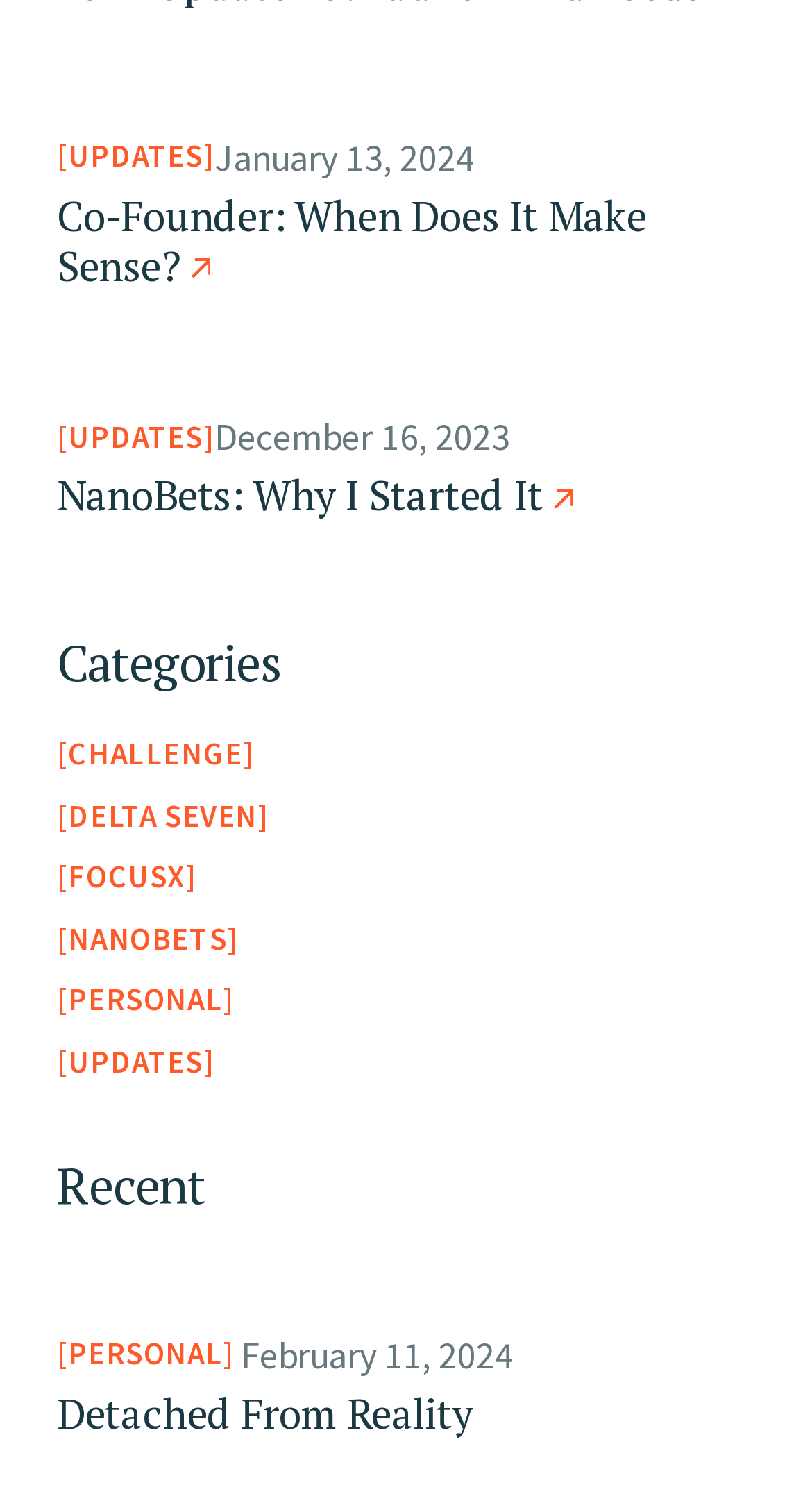For the given element description alt="Boots Quimby", determine the bounding box coordinates of the UI element. The coordinates should follow the format (top-left x, top-left y, bottom-right x, bottom-right y) and be within the range of 0 to 1.

None